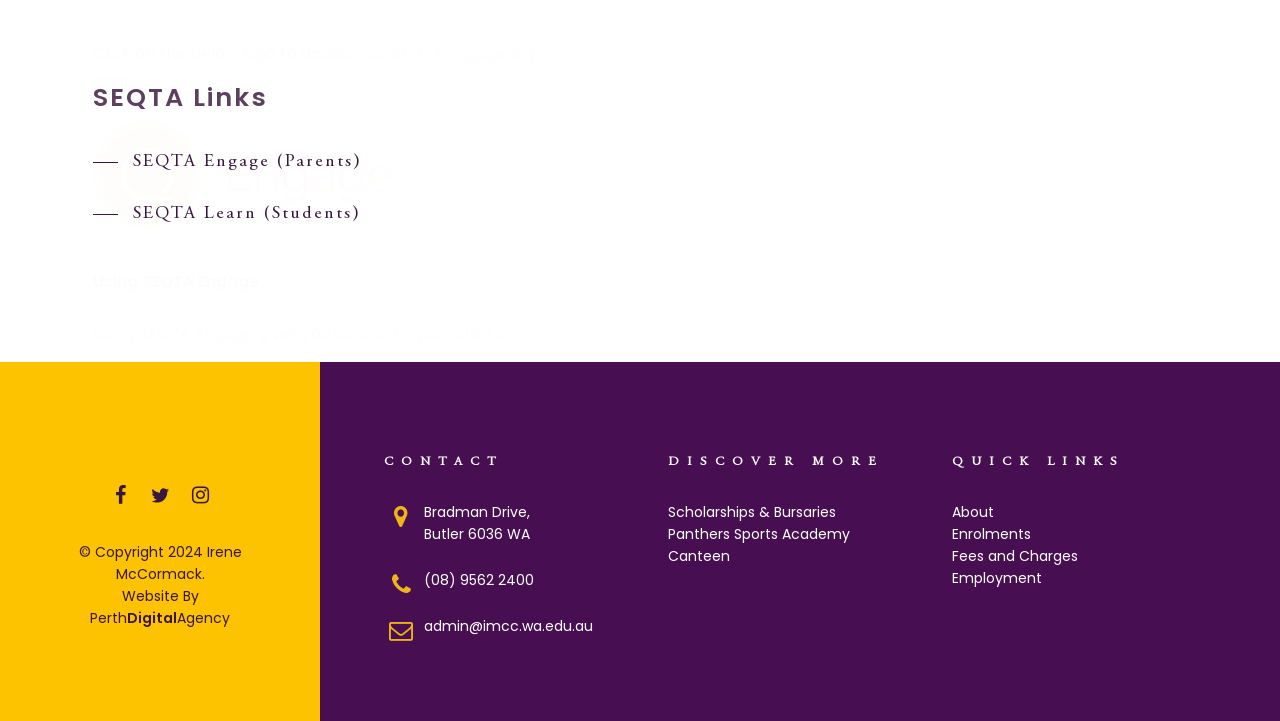Using the format (top-left x, top-left y, bottom-right x, bottom-right y), and given the element description, identify the bounding box coordinates within the screenshot: By PerthDigitalAgency

[0.07, 0.813, 0.18, 0.872]